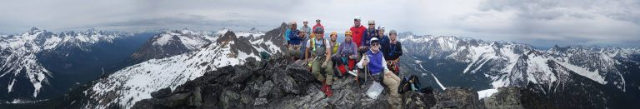Can you look at the image and give a comprehensive answer to the question:
What are the climbers wearing?

According to the caption, the climbers are dressed in colorful outdoor gear, which includes jackets, helmets, and climbing shoes, indicating that they are properly equipped for their adventure.